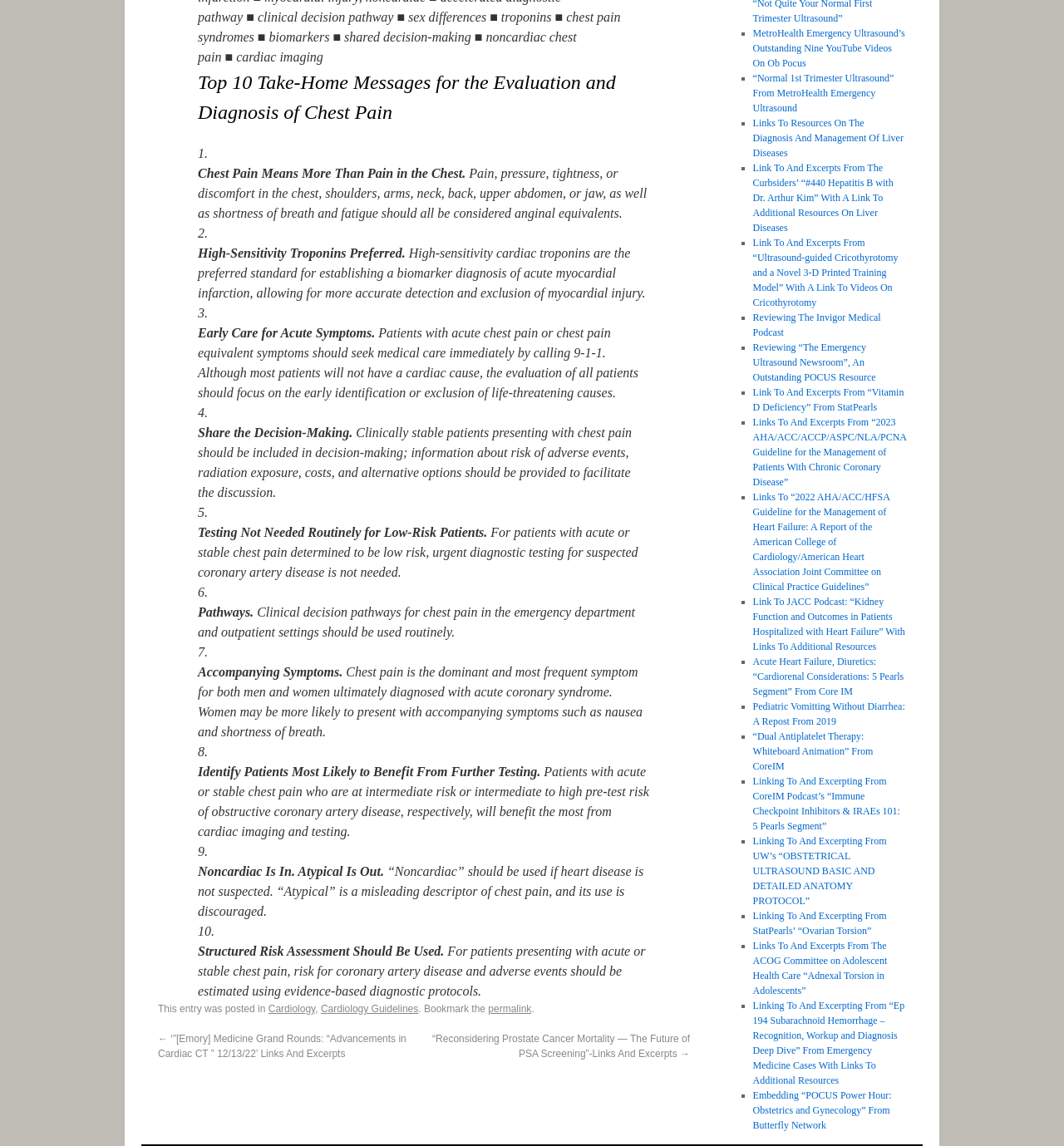Locate the bounding box coordinates of the element I should click to achieve the following instruction: "Explore the '2023 AHA/ACC/ACCP/ASPC/NLA/PCNA Guideline for the Management of Patients With Chronic Coronary Disease'".

[0.707, 0.363, 0.852, 0.426]